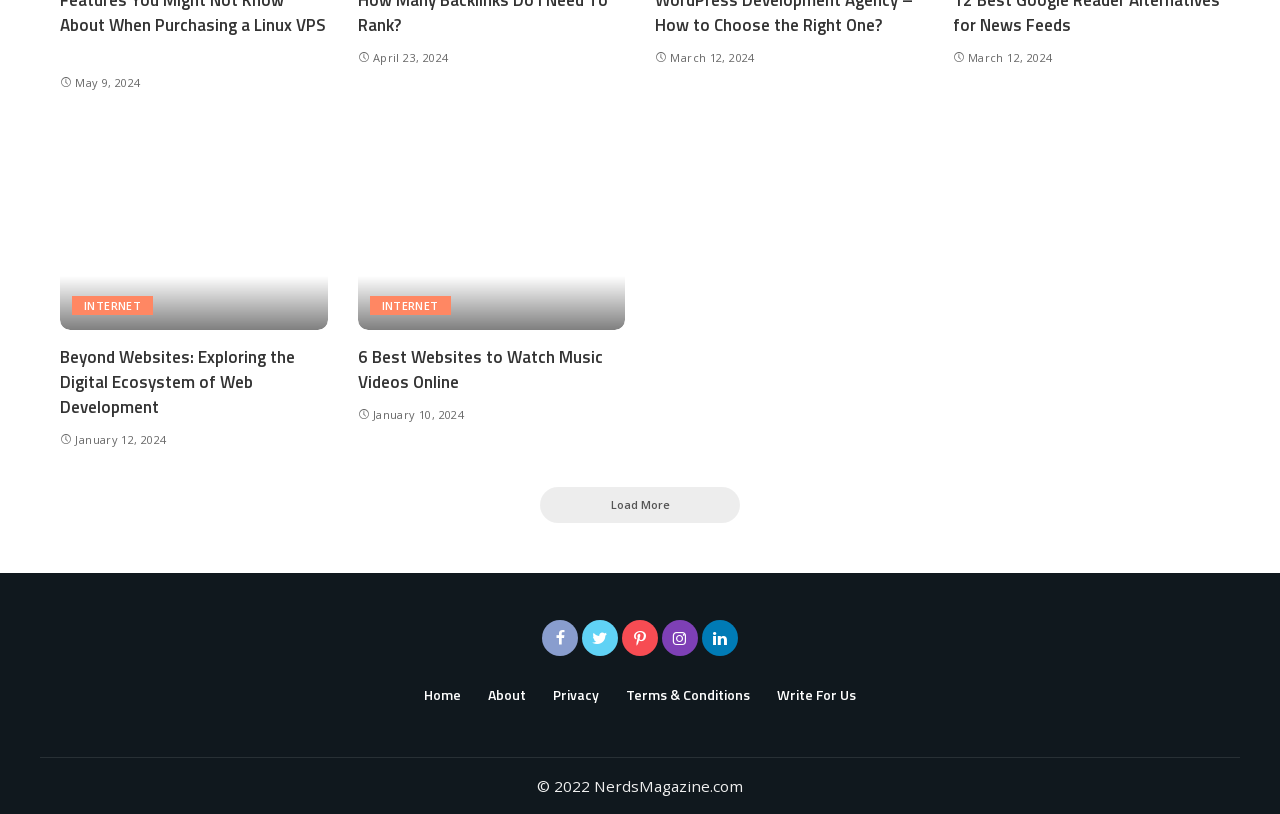What is the copyright year of the website?
Please answer the question with as much detail and depth as you can.

I looked at the copyright notice at the bottom of the page and saw that it says '© 2022 NerdsMagazine.com', so the copyright year is 2022.